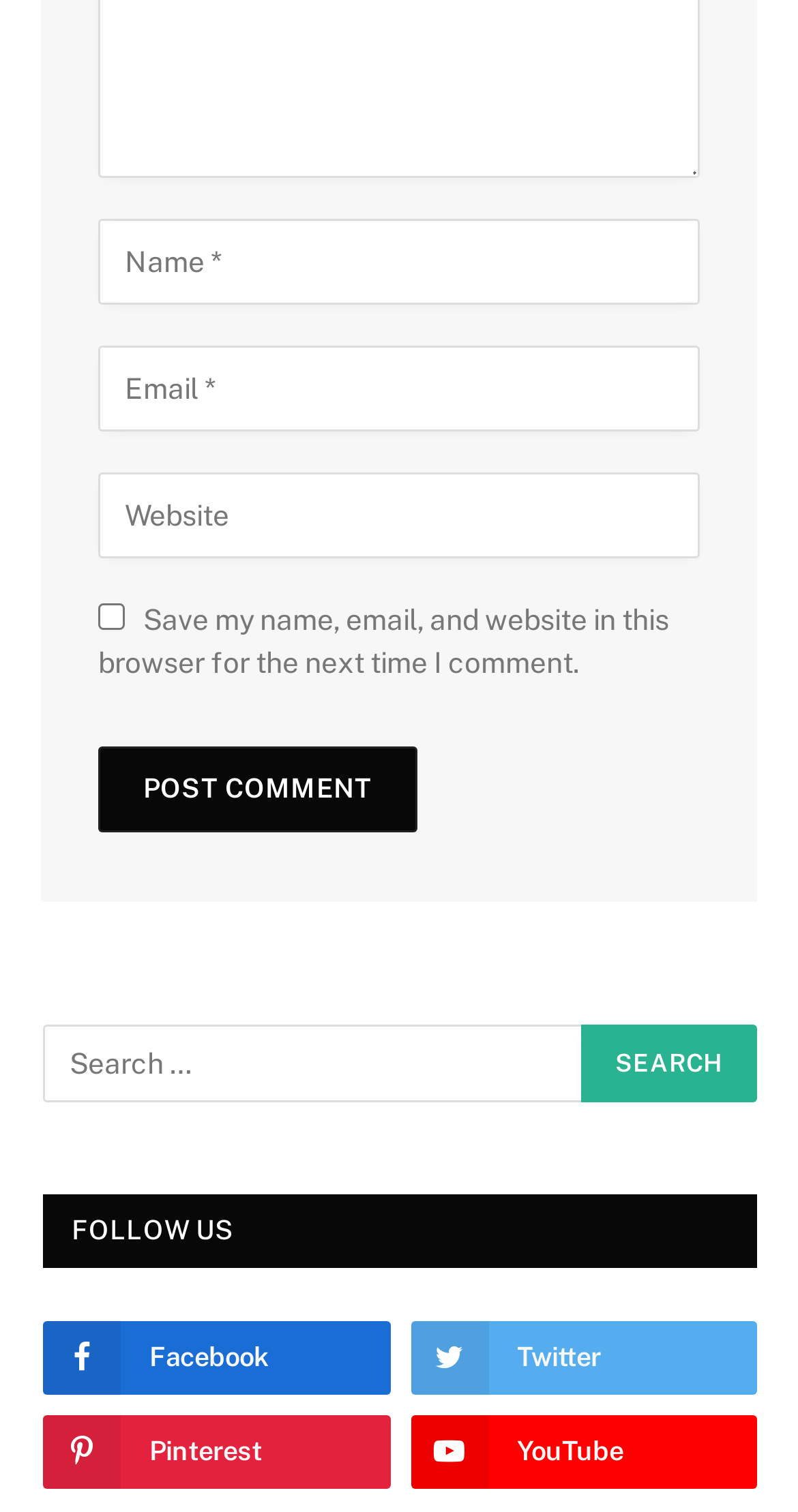Please provide the bounding box coordinates for the element that needs to be clicked to perform the following instruction: "Check the save comment option". The coordinates should be given as four float numbers between 0 and 1, i.e., [left, top, right, bottom].

[0.123, 0.399, 0.156, 0.417]